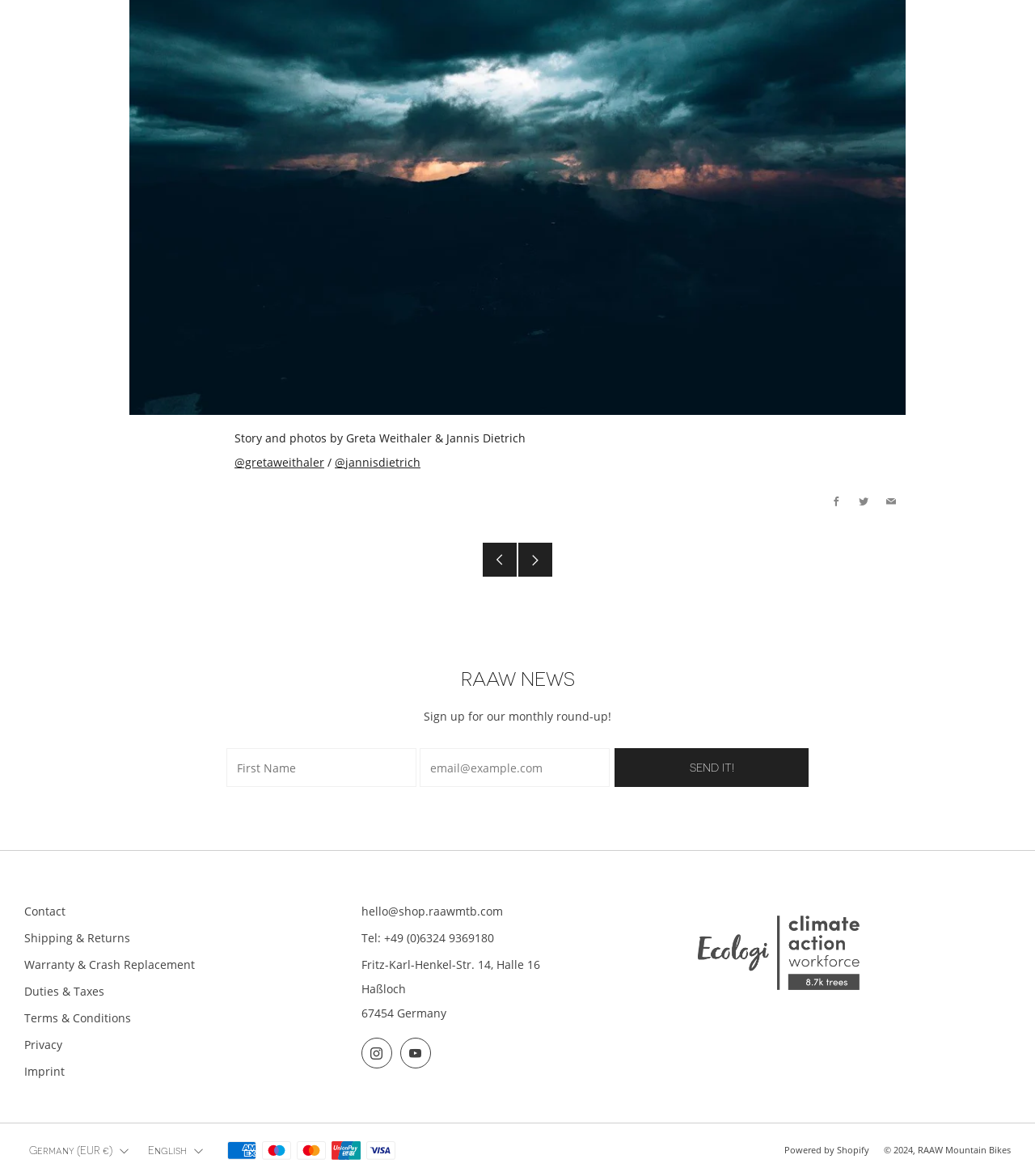Predict the bounding box of the UI element based on this description: "Newer Post".

[0.501, 0.461, 0.534, 0.49]